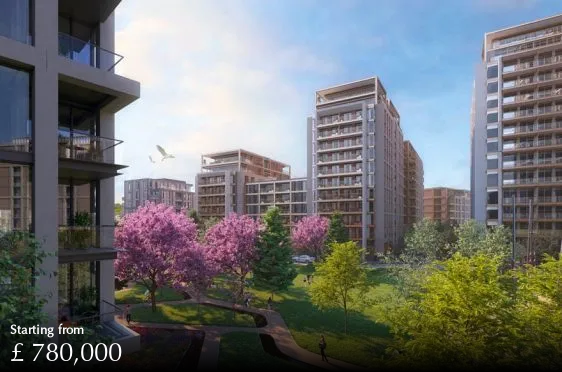Elaborate on the details you observe in the image.

This captivating image presents a stunning view of the Kings Road Park development, showcasing modern architecture surrounded by beautifully landscaped greenery. The vibrant pink trees and lush green lawns create a serene outdoor environment, enhancing the appeal of this residential area. The elegant buildings rise majestically against the bright blue sky, suggesting a harmonious blend of urban living and nature. Prominently displayed at the bottom of the image is the phrase "Starting from £780,000," highlighting the pricing for prospective buyers interested in this desirable property located in SW6, London. This representation captures the essence of contemporary living in a picturesque setting, inviting individuals to envision their future in this charming community.